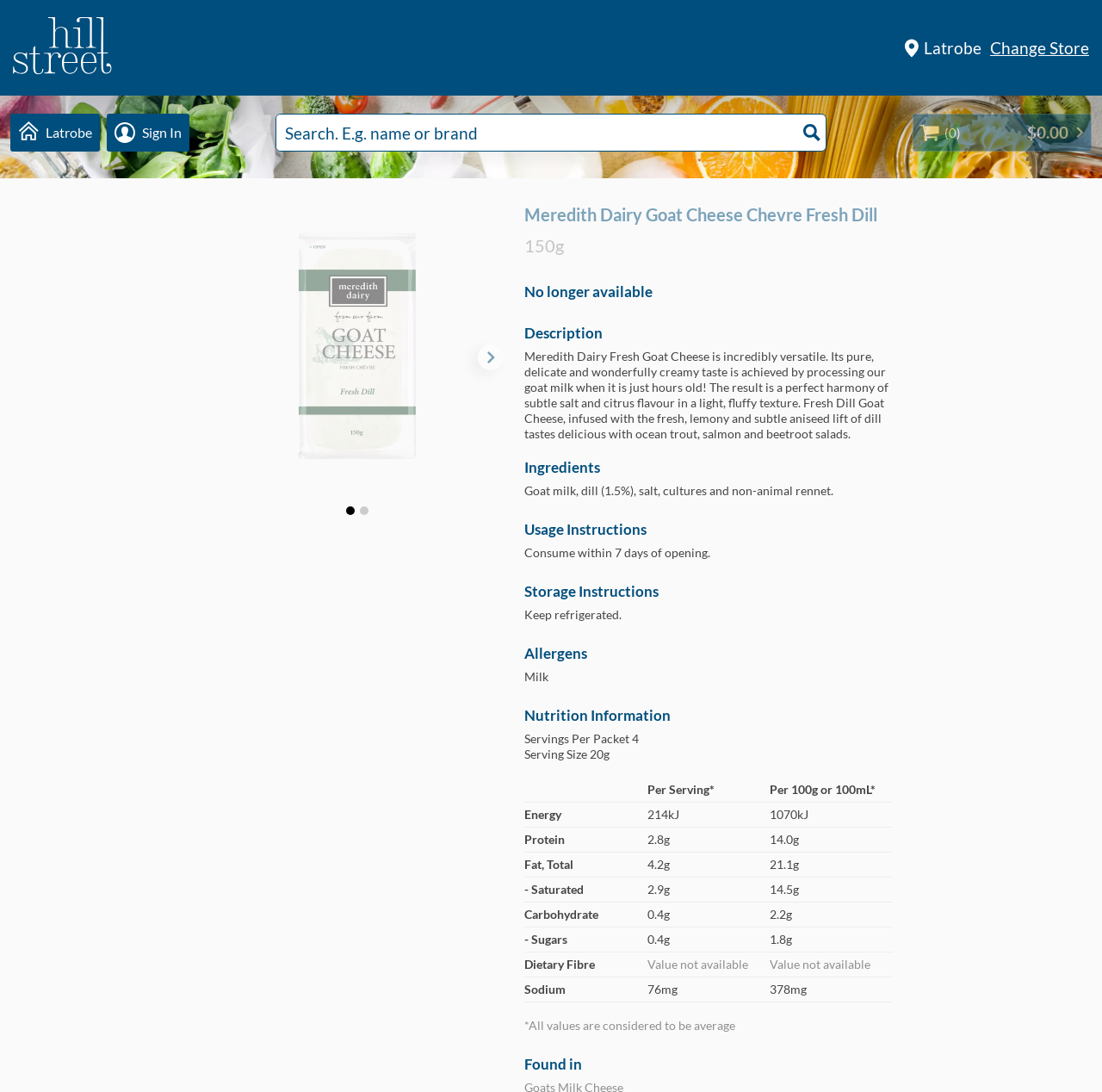Provide the bounding box coordinates for the area that should be clicked to complete the instruction: "Check nutrition information".

[0.476, 0.641, 0.809, 0.67]